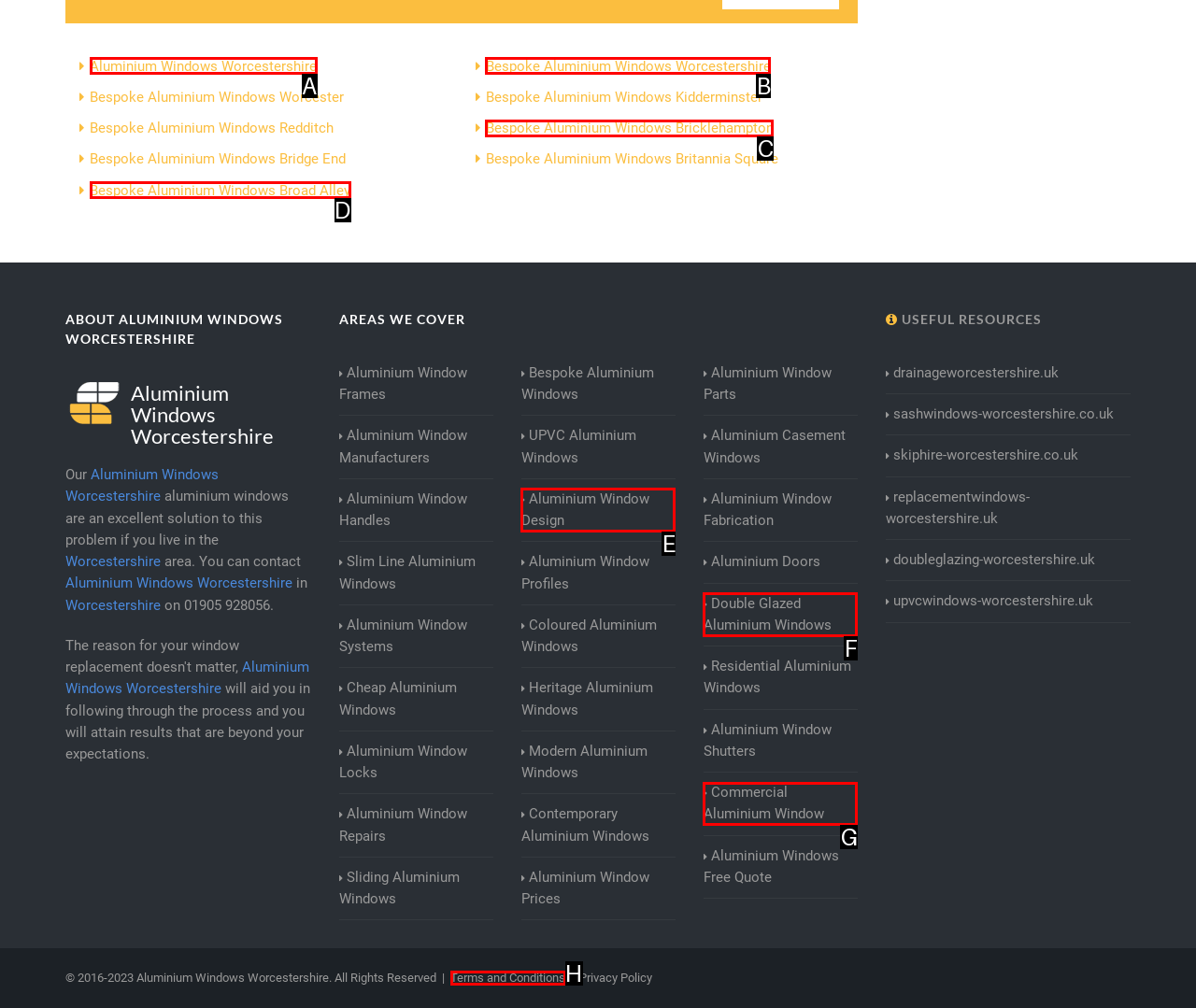Which option should be clicked to complete this task: Read Terms and Conditions
Reply with the letter of the correct choice from the given choices.

H